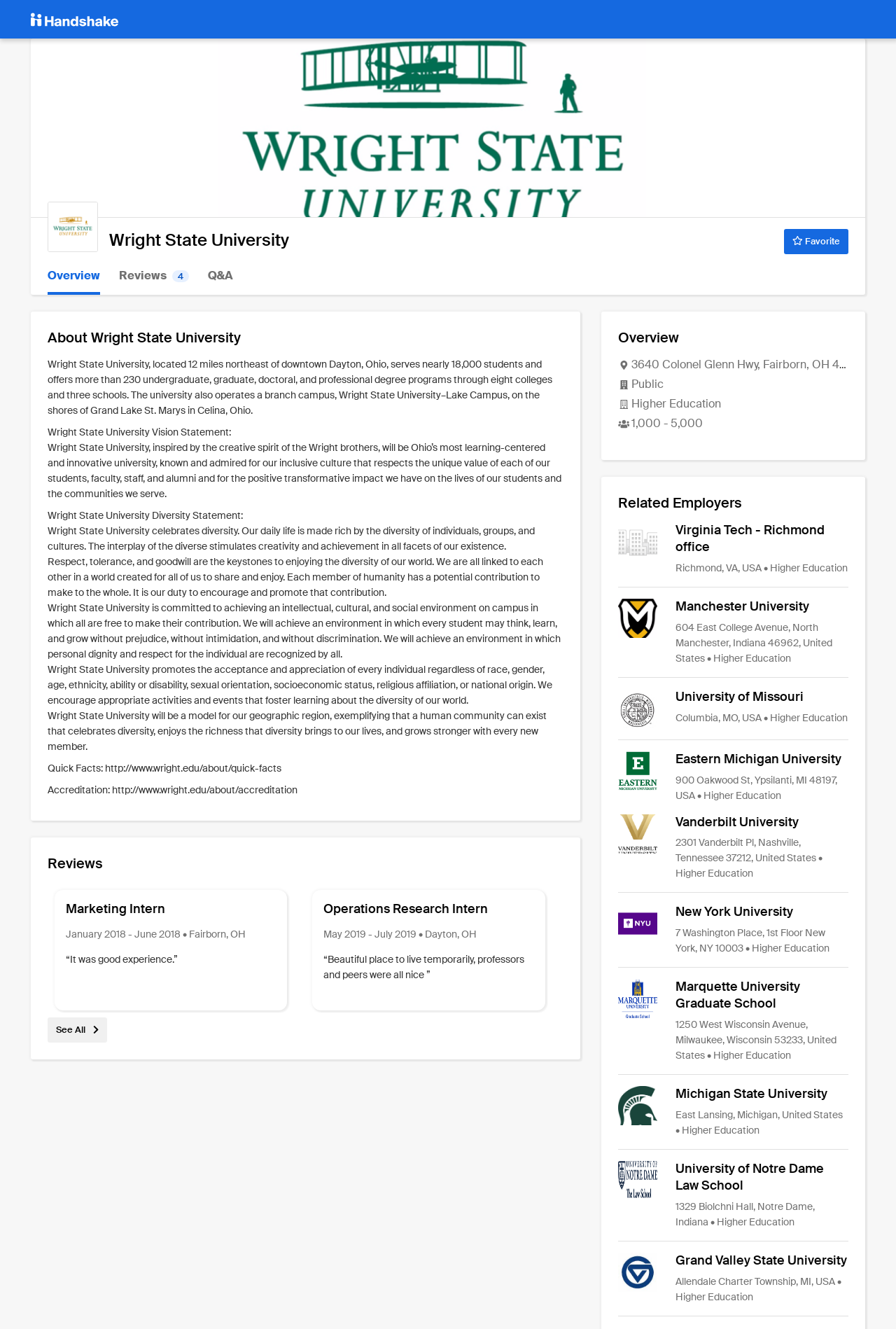Please identify the bounding box coordinates of the region to click in order to complete the task: "View the 'Related Employers' list". The coordinates must be four float numbers between 0 and 1, specified as [left, top, right, bottom].

[0.69, 0.372, 0.947, 0.386]